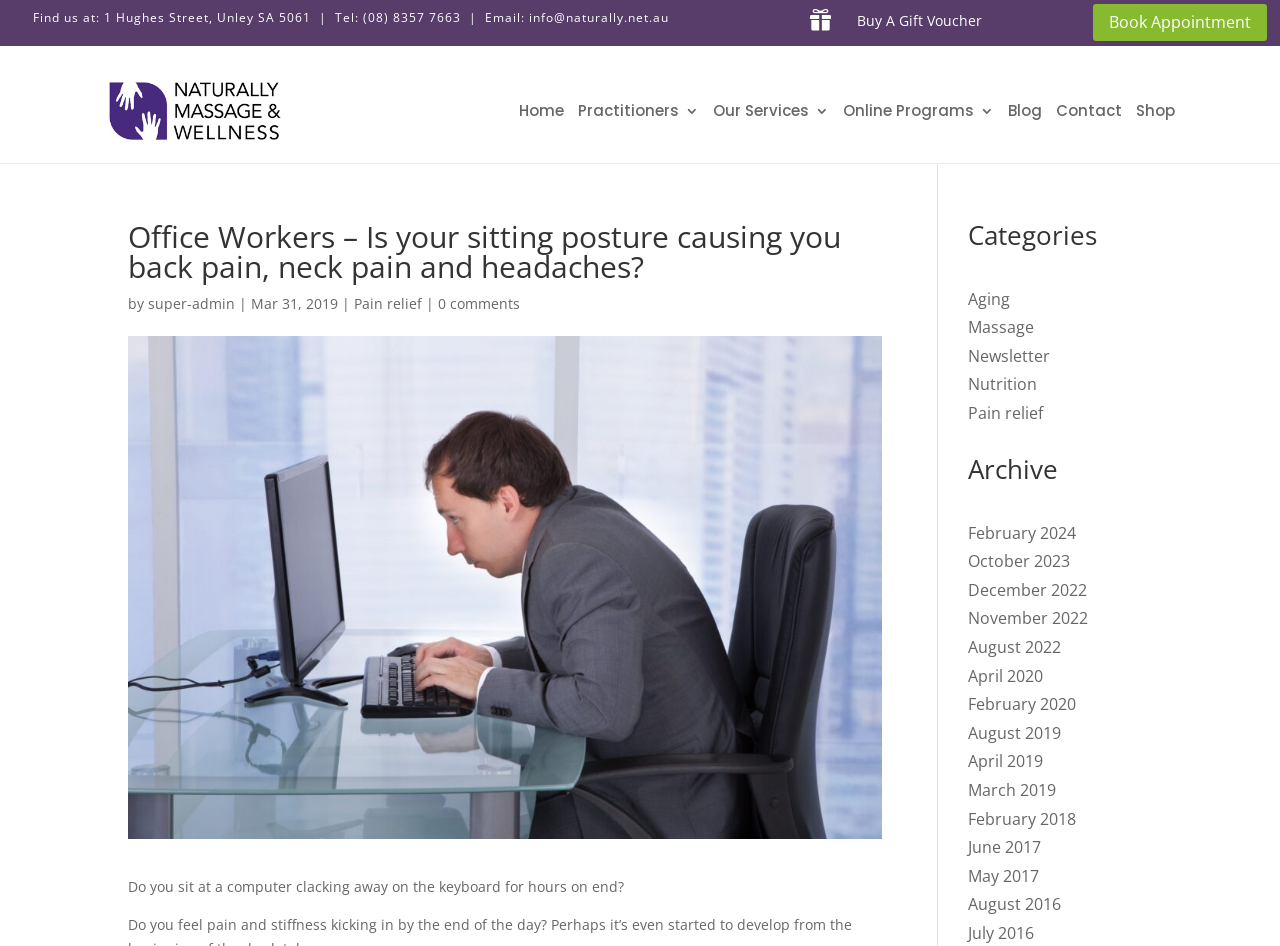Answer this question using a single word or a brief phrase:
What is the address of Naturally Massage & Wellness?

1 Hughes Street, Unley SA 5061